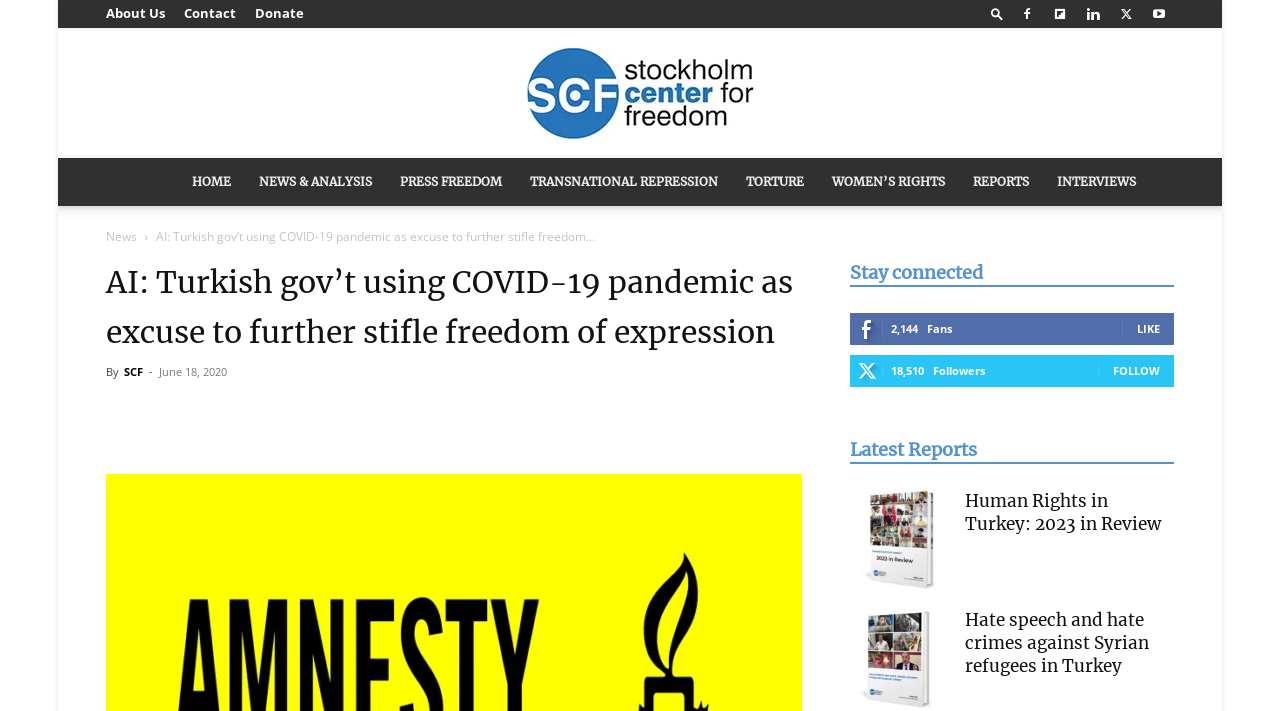Answer the question with a brief word or phrase:
How many social media links are there?

7